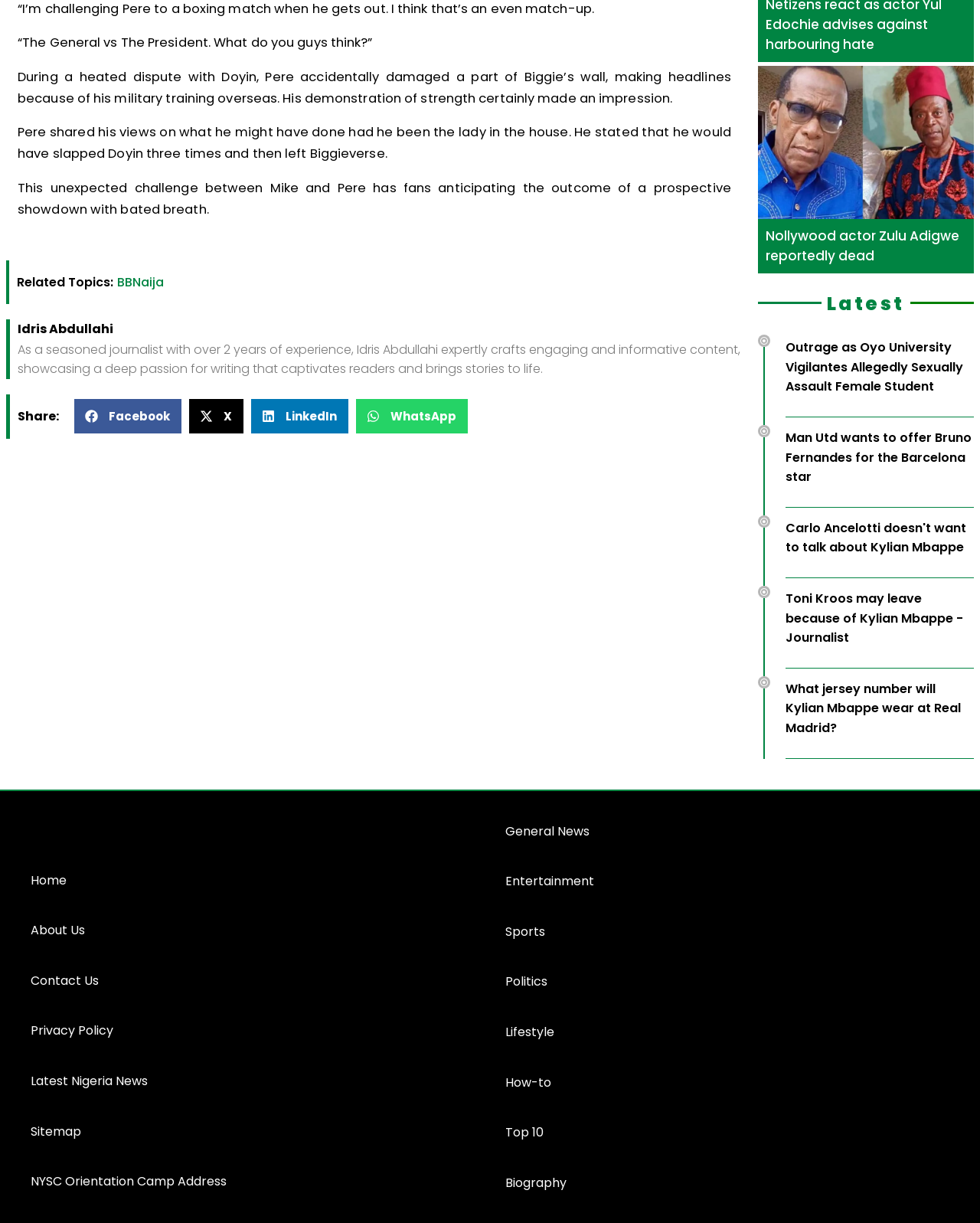Predict the bounding box coordinates of the area that should be clicked to accomplish the following instruction: "Click on the 'BBNaija' link". The bounding box coordinates should consist of four float numbers between 0 and 1, i.e., [left, top, right, bottom].

[0.12, 0.223, 0.167, 0.238]